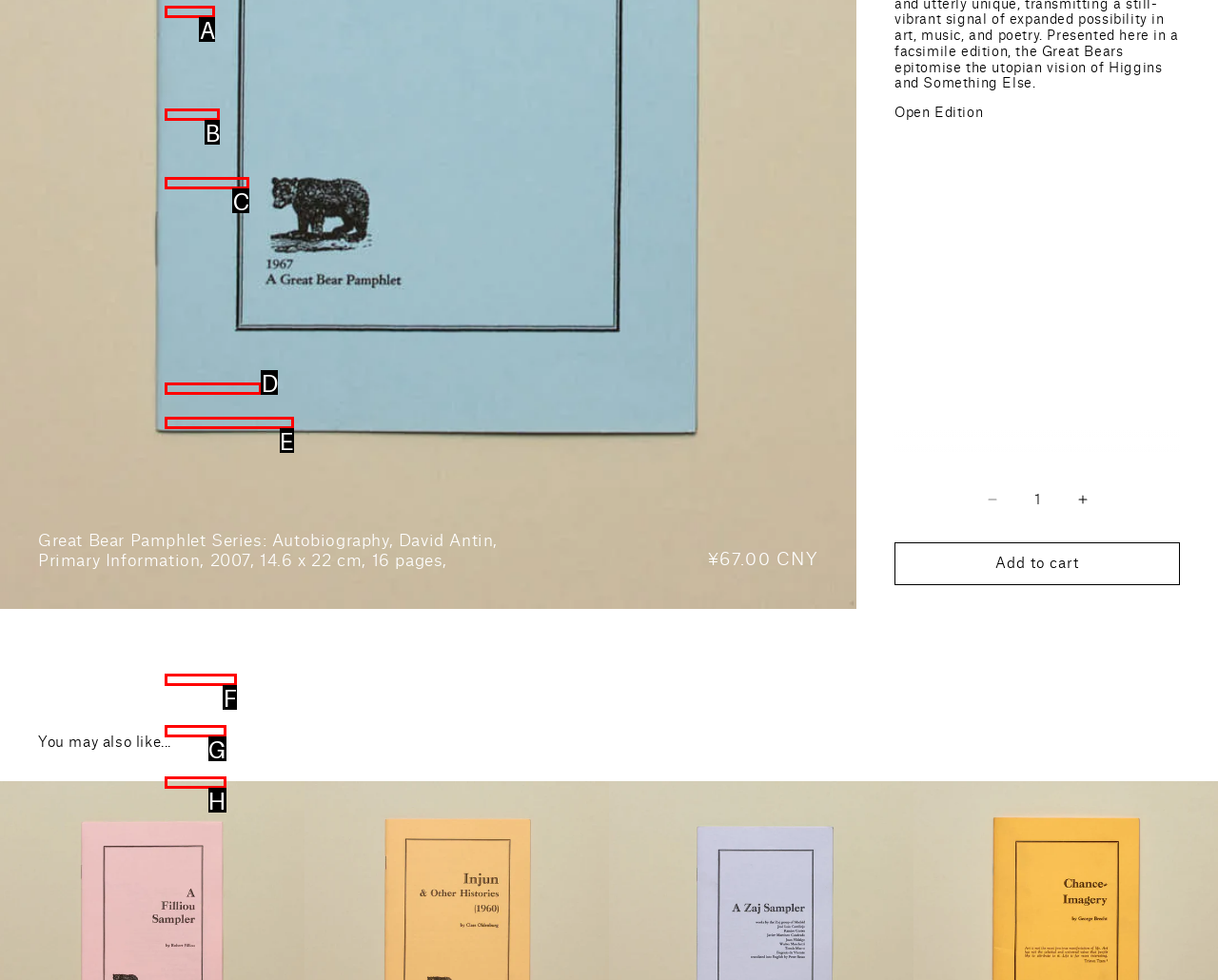Point out the option that aligns with the description: kyklàda.press
Provide the letter of the corresponding choice directly.

C